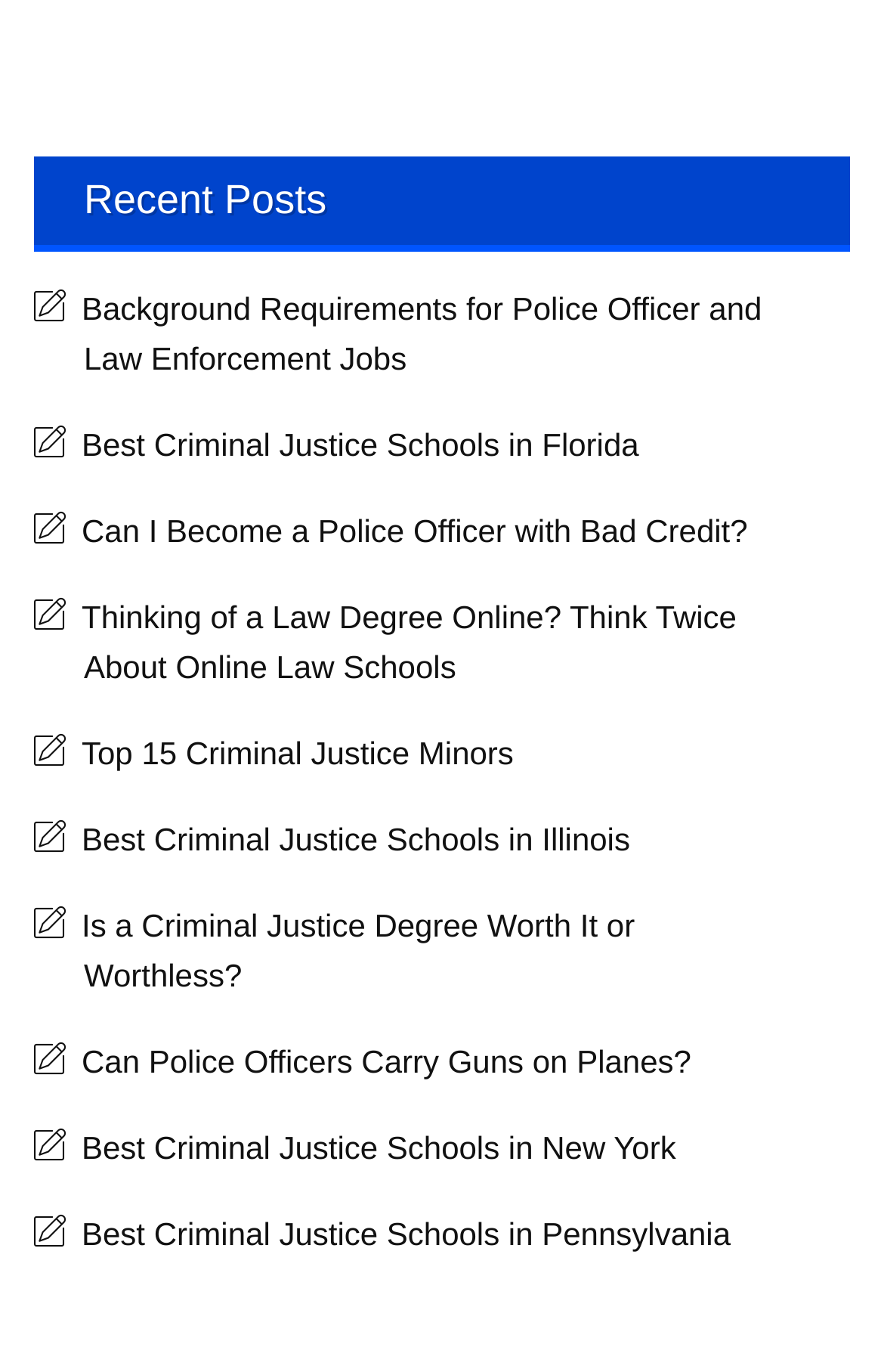Please find the bounding box coordinates of the clickable region needed to complete the following instruction: "Read about Background Requirements for Police Officer and Law Enforcement Jobs". The bounding box coordinates must consist of four float numbers between 0 and 1, i.e., [left, top, right, bottom].

[0.038, 0.194, 0.962, 0.293]